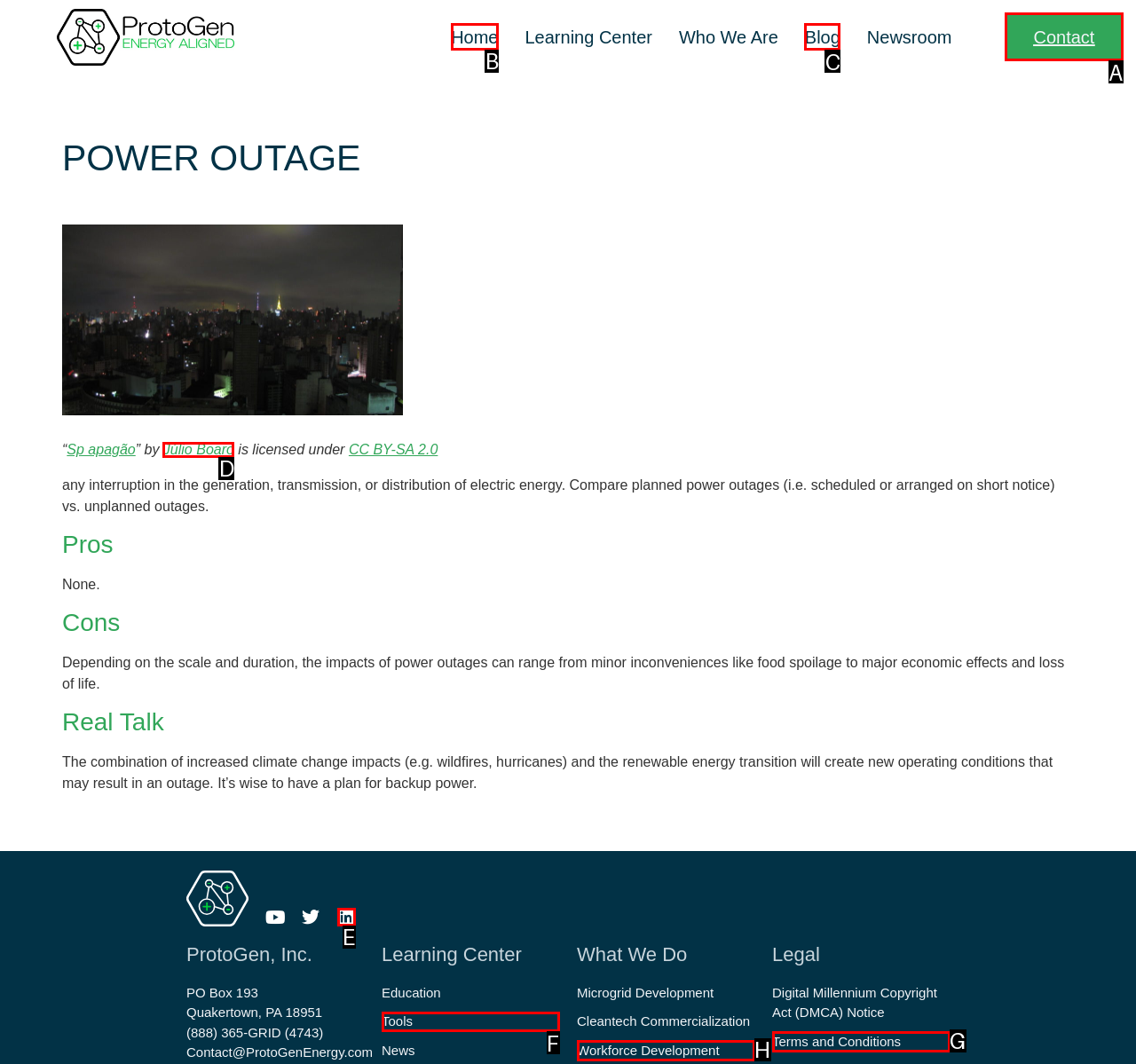What is the letter of the UI element you should click to Click the 'Home' link? Provide the letter directly.

B